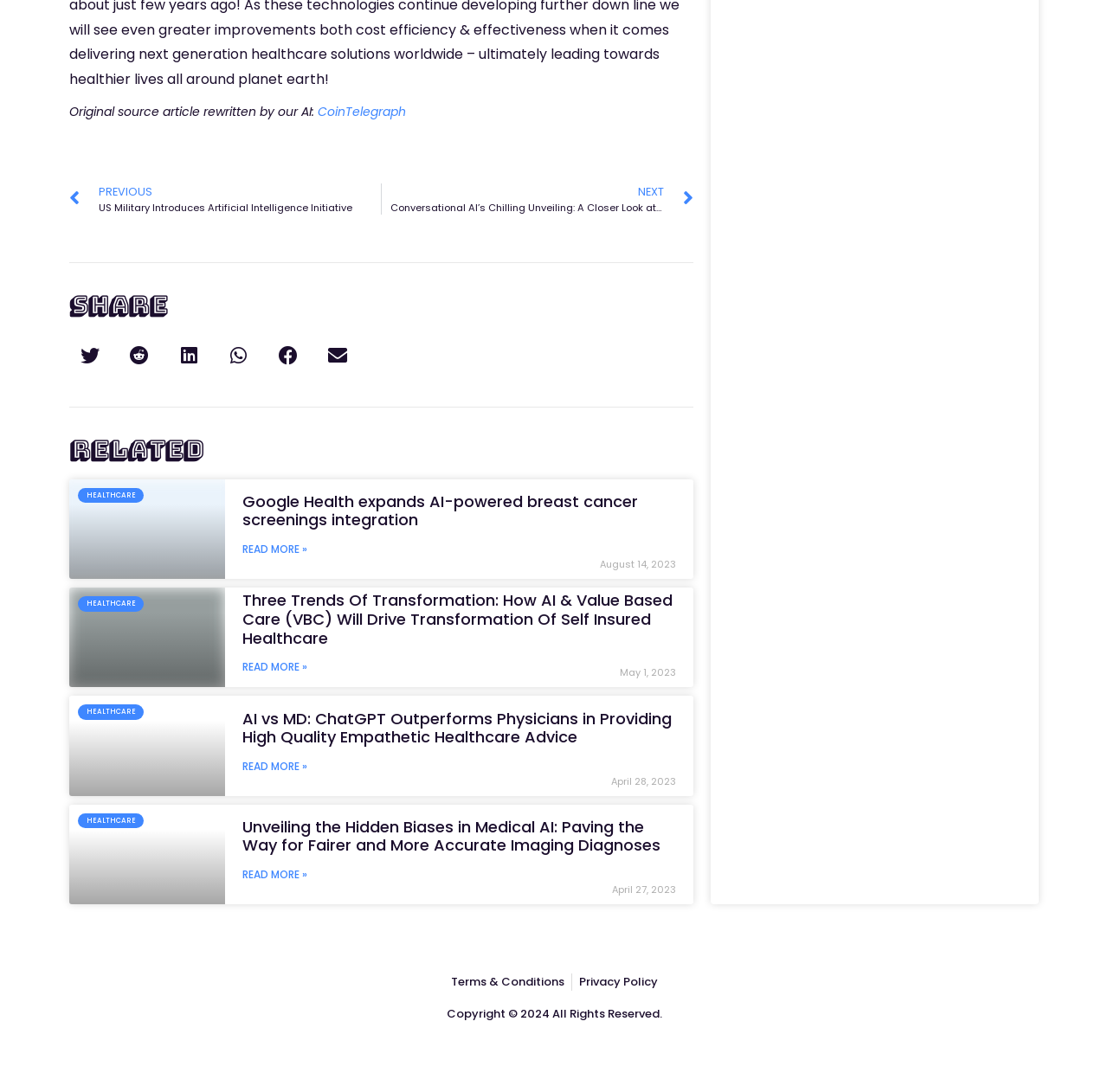Identify the bounding box coordinates of the section to be clicked to complete the task described by the following instruction: "Read more about Google Health expands AI-powered breast cancer screenings integration". The coordinates should be four float numbers between 0 and 1, formatted as [left, top, right, bottom].

[0.219, 0.496, 0.278, 0.51]